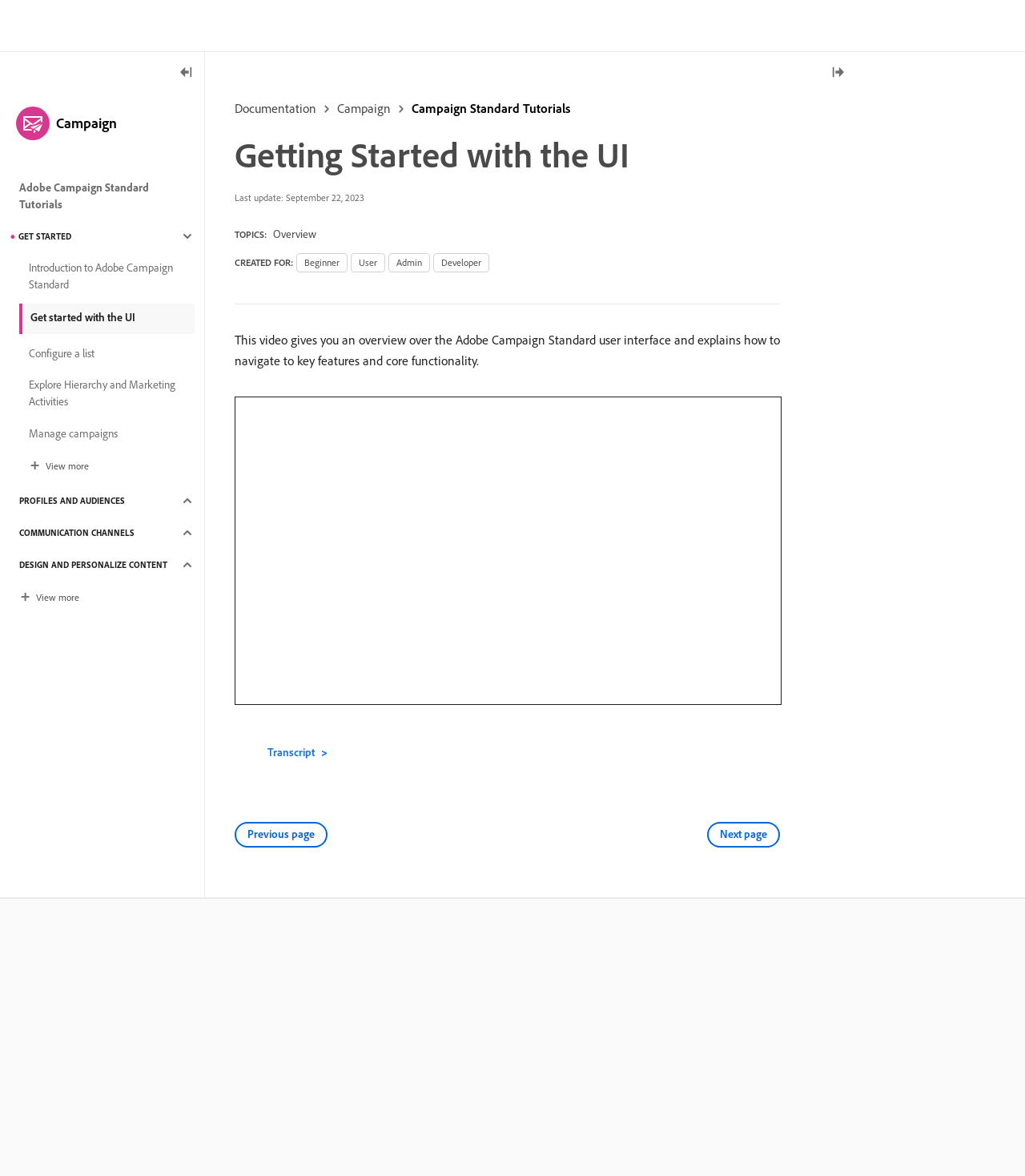What is the main topic of this webpage? Refer to the image and provide a one-word or short phrase answer.

Adobe Campaign Standard